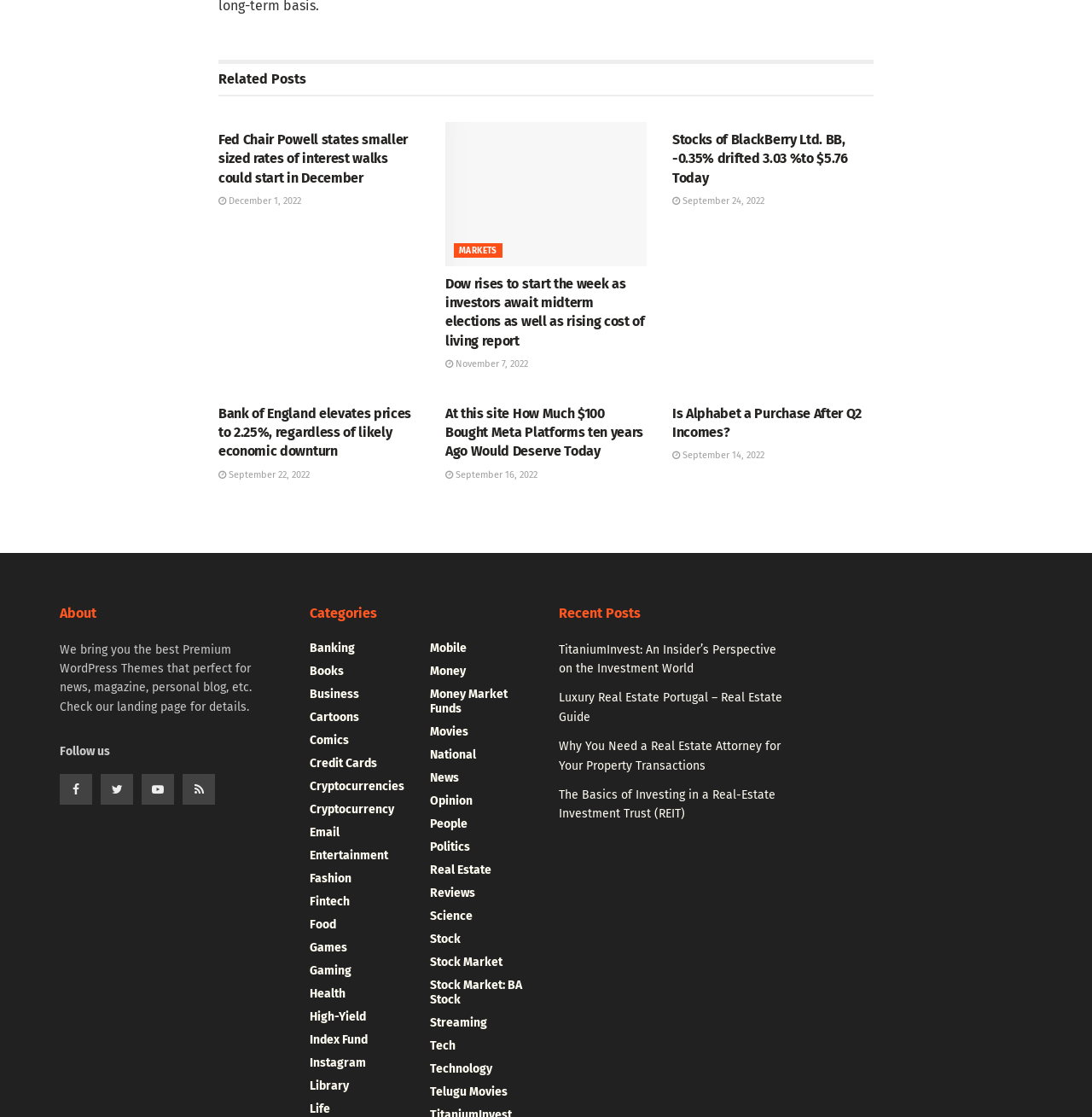How many categories are listed in the section with the heading 'Categories'?
Using the image as a reference, give a one-word or short phrase answer.

30